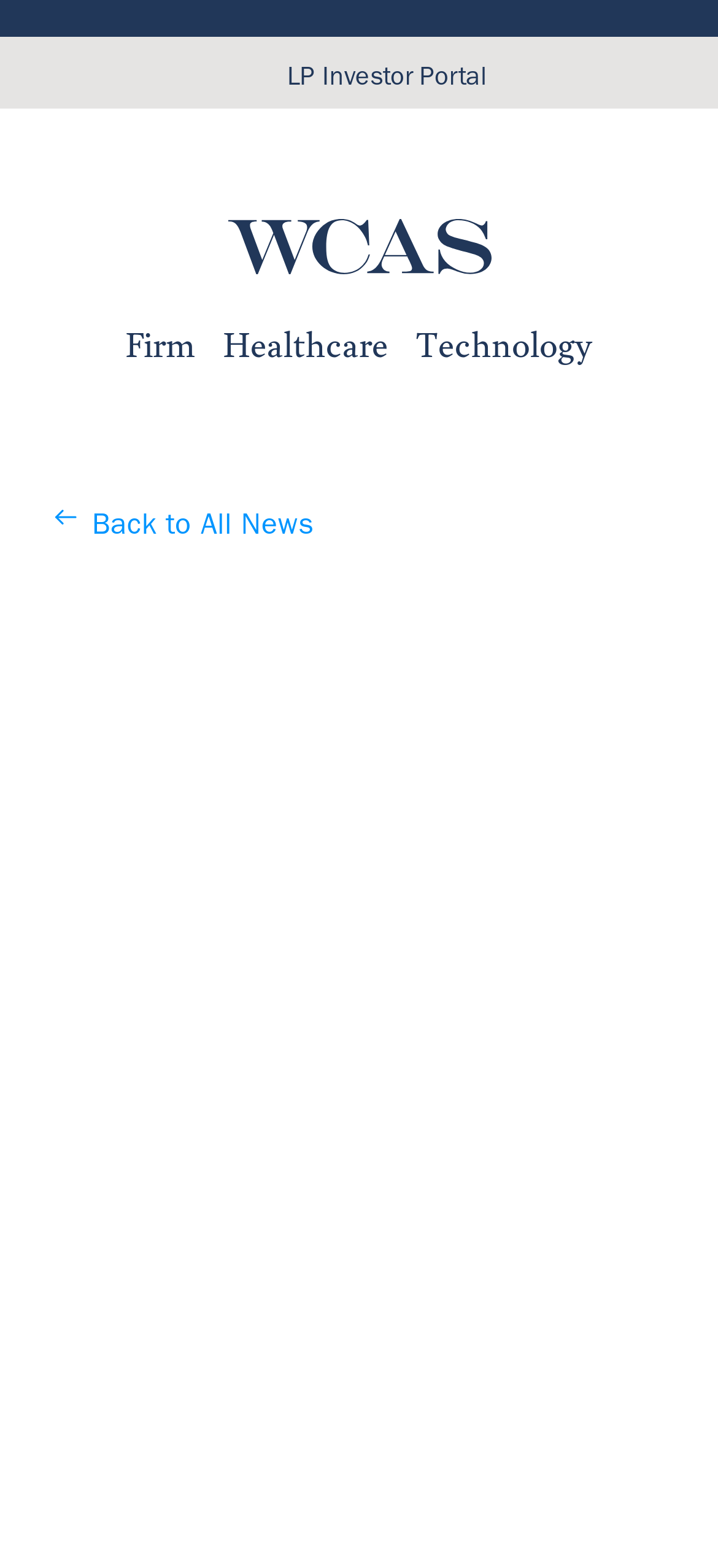Identify the bounding box coordinates for the element you need to click to achieve the following task: "Go to the 'History' page". The coordinates must be four float values ranging from 0 to 1, formatted as [left, top, right, bottom].

[0.422, 0.263, 0.578, 0.313]